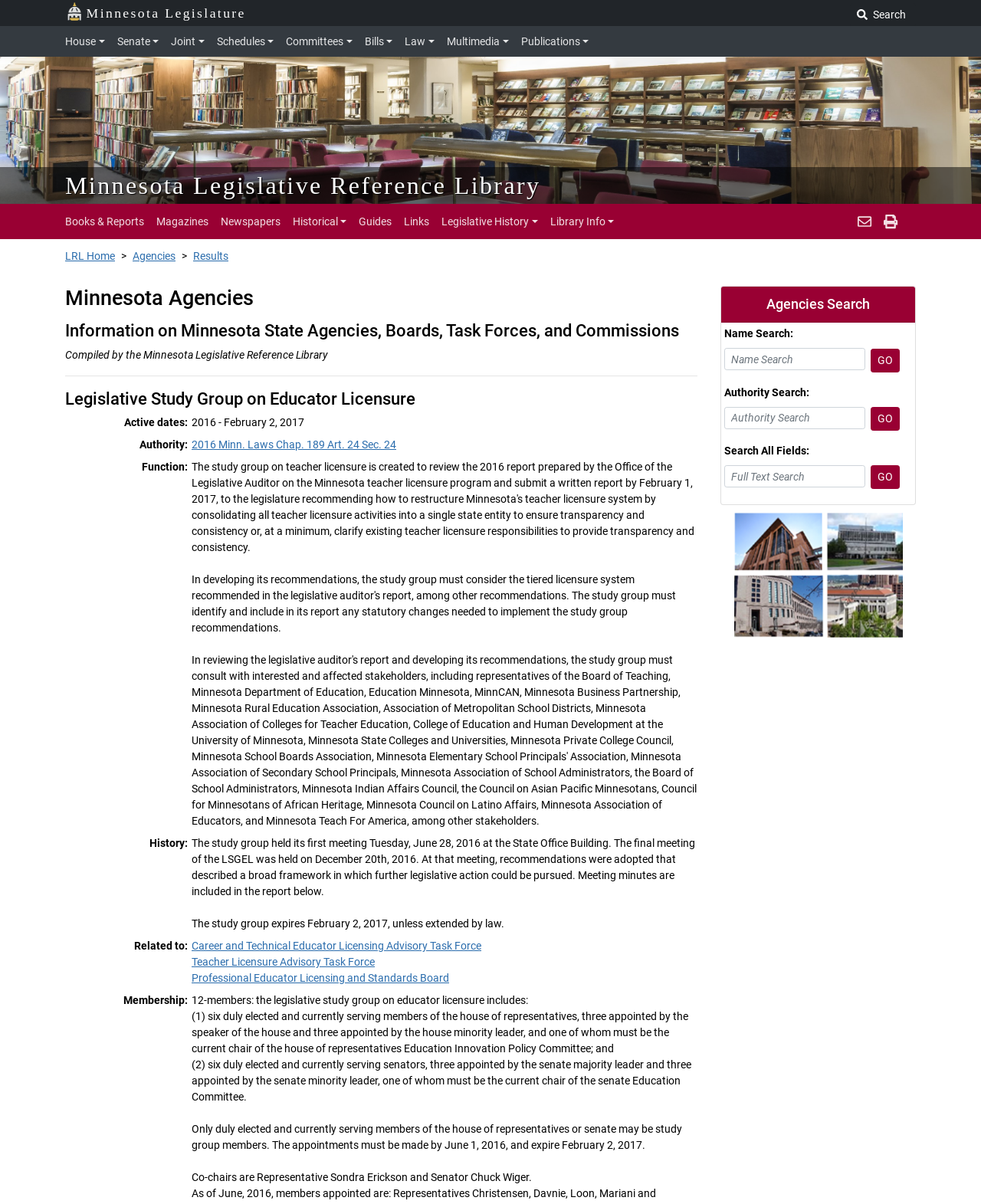Who are the co-chairs of the study group?
Give a detailed response to the question by analyzing the screenshot.

I found the answer by looking at the text 'Co-chairs are Representative Sondra Erickson and Senator Chuck Wiger.' which is located at the bottom of the webpage.